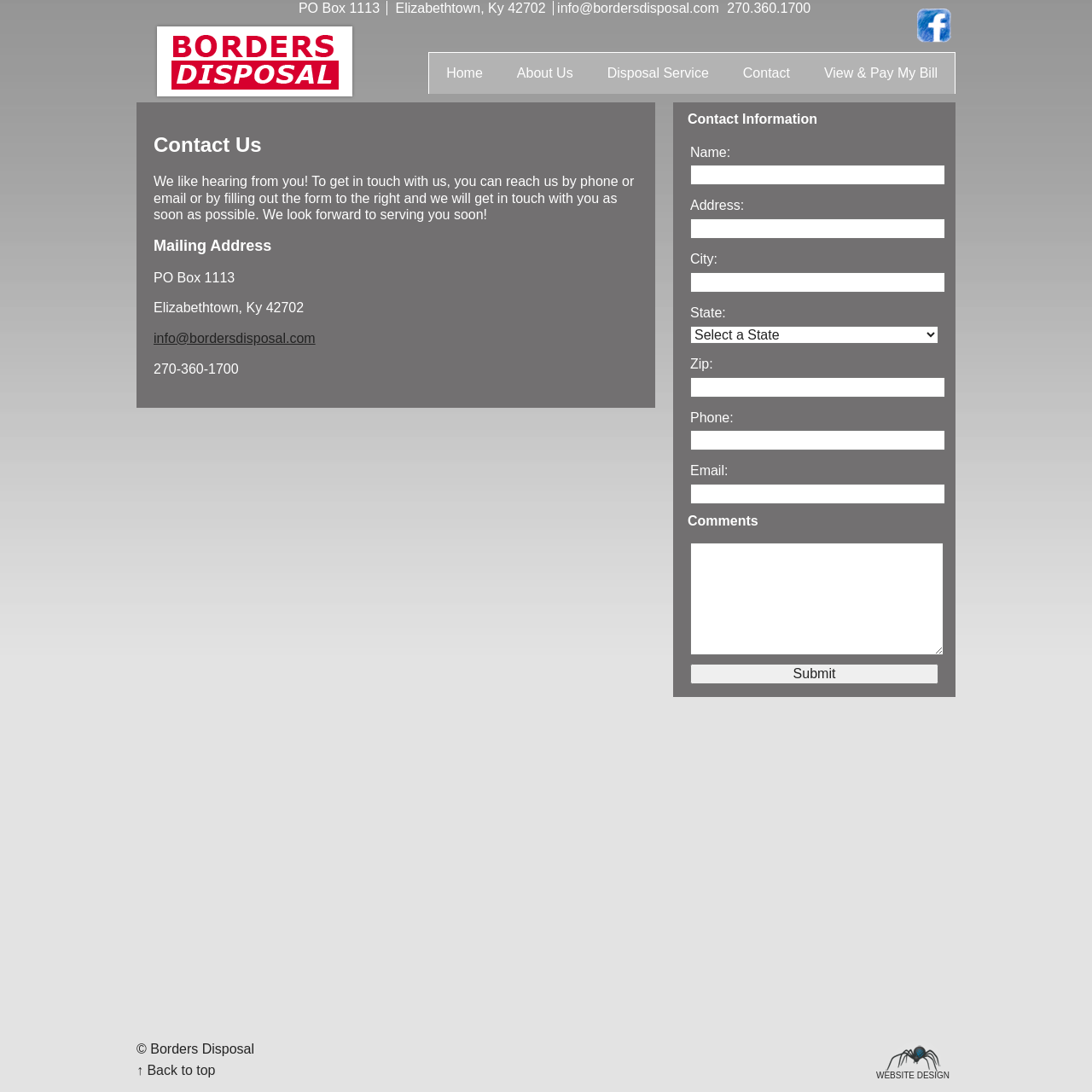What is the phone number to reach the company?
Look at the screenshot and give a one-word or phrase answer.

270-360-1700